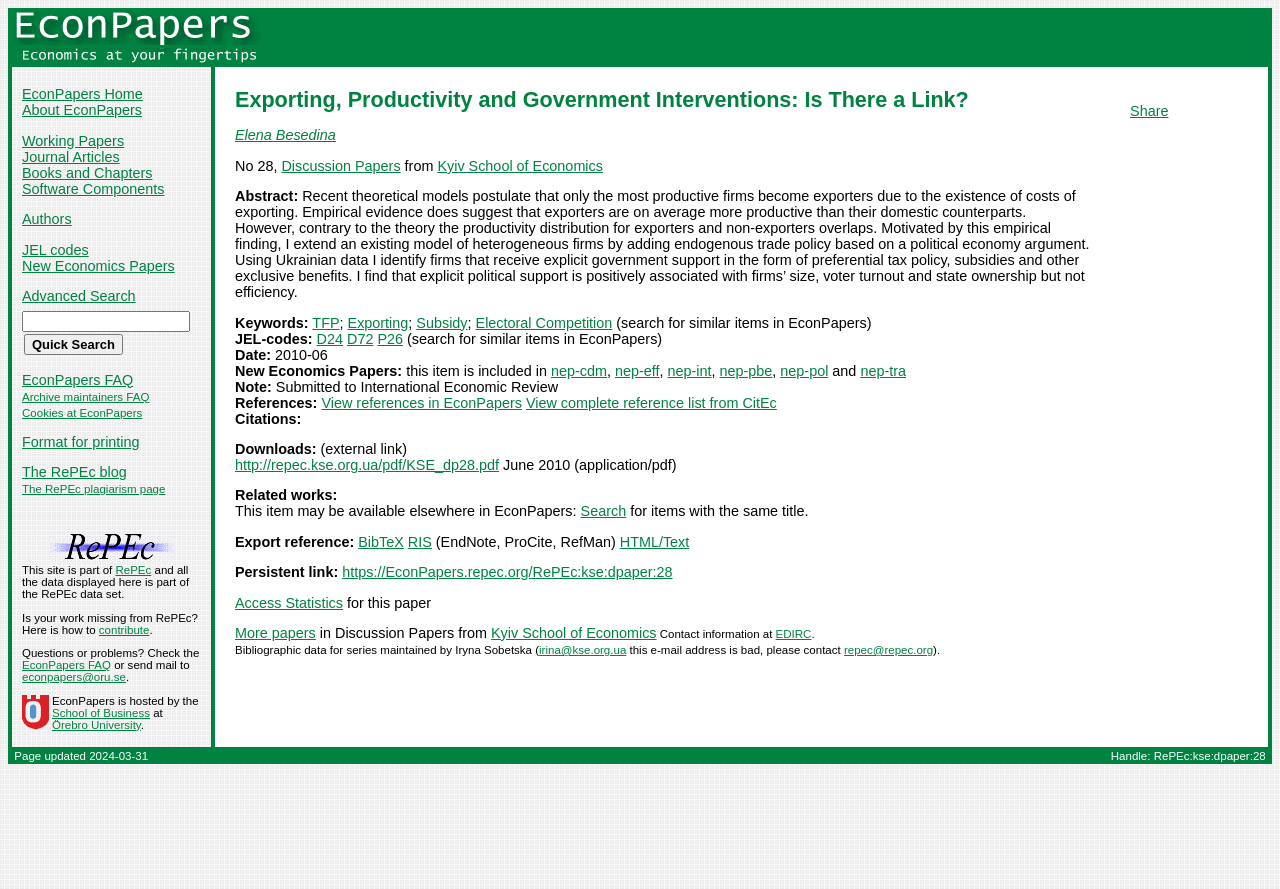Please predict the bounding box coordinates of the element's region where a click is necessary to complete the following instruction: "Download the PDF file". The coordinates should be represented by four float numbers between 0 and 1, i.e., [left, top, right, bottom].

[0.184, 0.514, 0.39, 0.532]